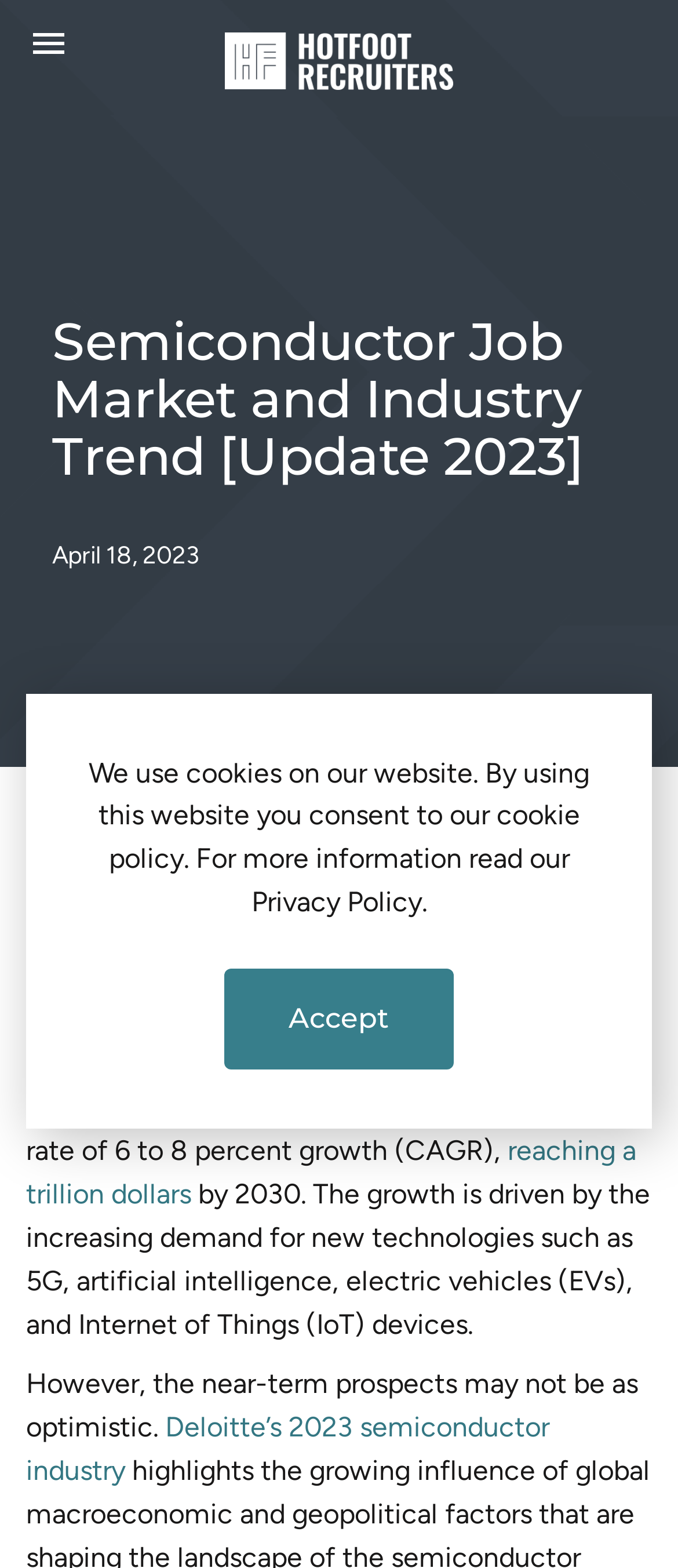Determine the bounding box coordinates of the clickable area required to perform the following instruction: "Go to Employer Services". The coordinates should be represented as four float numbers between 0 and 1: [left, top, right, bottom].

[0.038, 0.067, 0.405, 0.111]